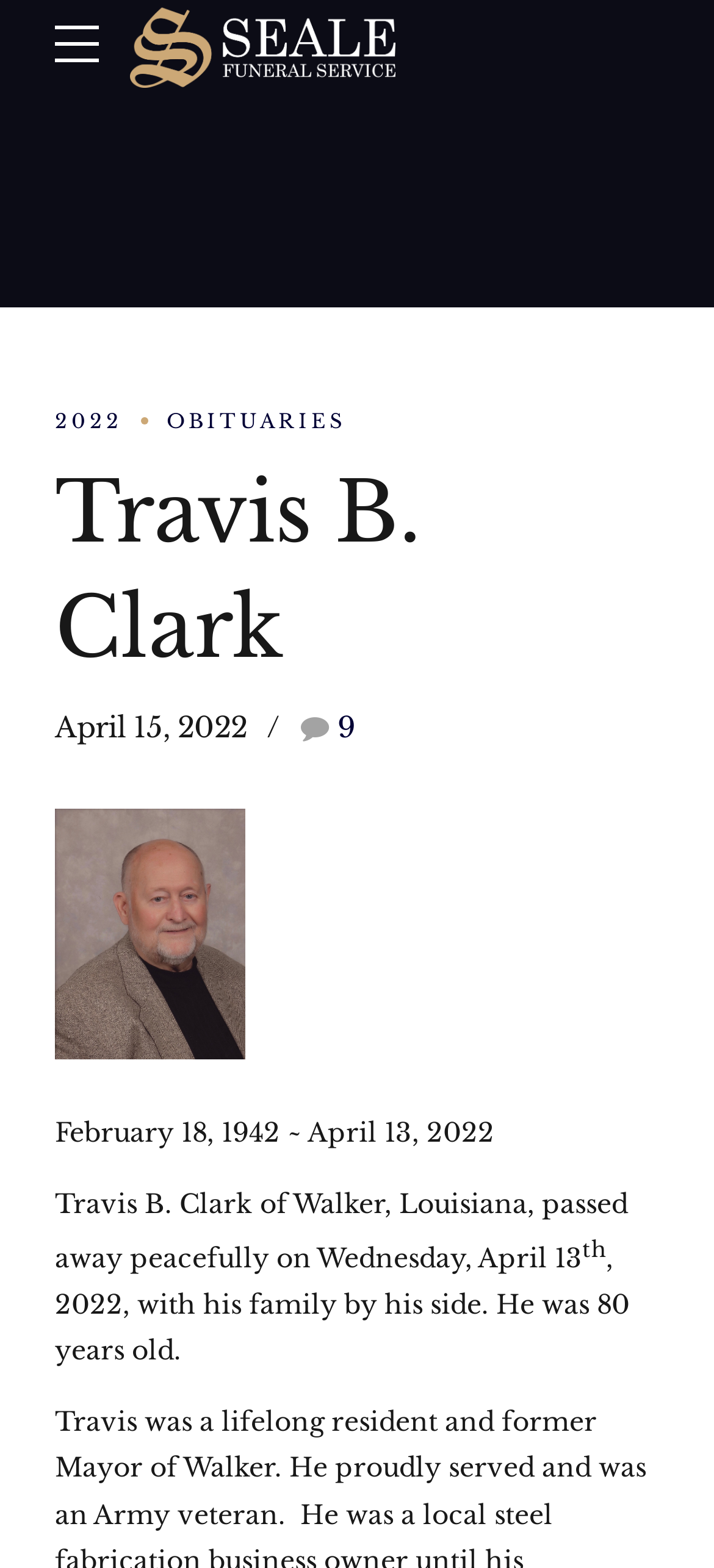Use one word or a short phrase to answer the question provided: 
What is the location of the deceased person?

Walker, Louisiana